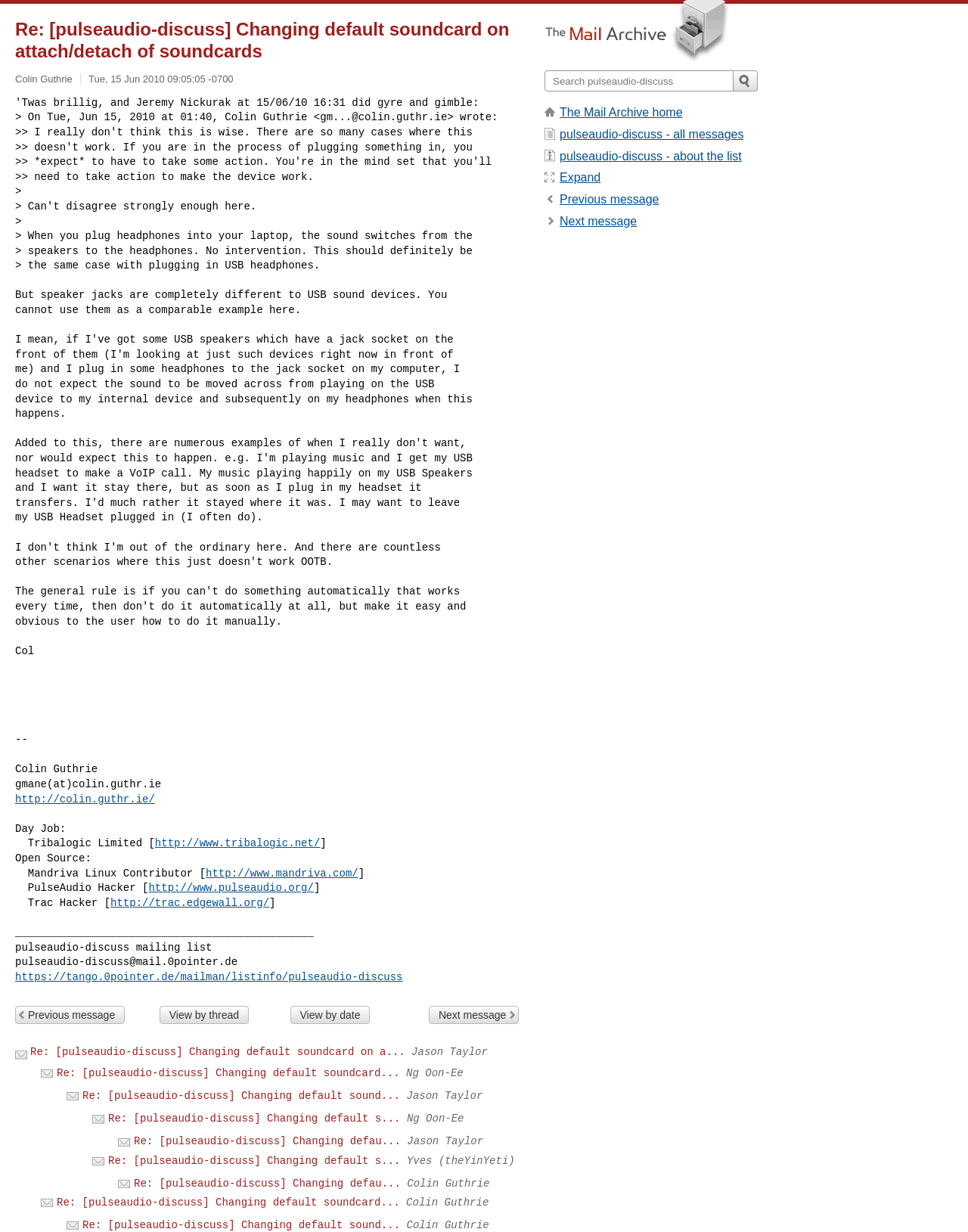Identify the bounding box coordinates of the element to click to follow this instruction: 'Read the 'SUCH HEARTS ARE GLOWING WITH THY LIKE' article'. Ensure the coordinates are four float values between 0 and 1, provided as [left, top, right, bottom].

None